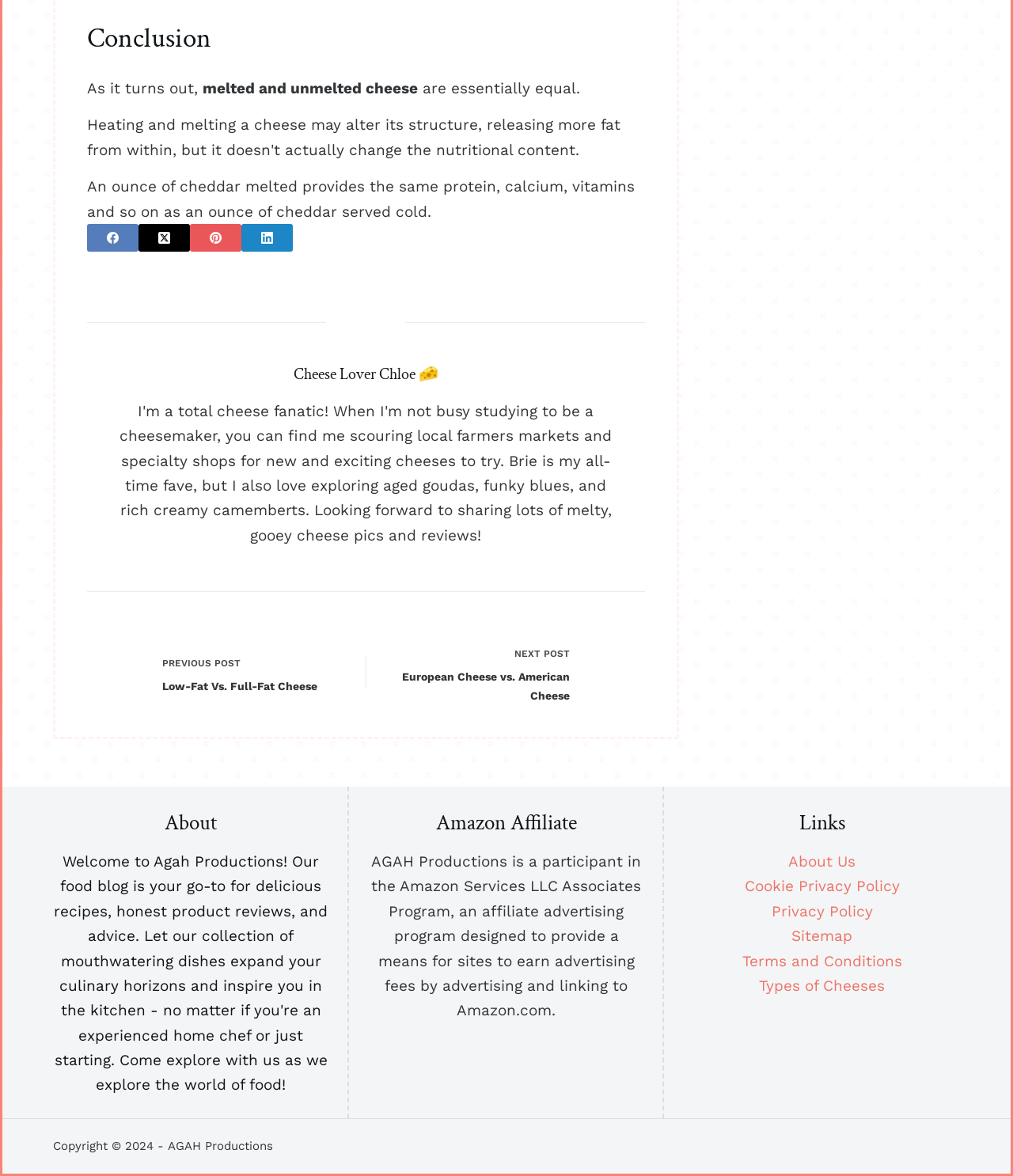What is the name of the cheese lover?
Based on the image, respond with a single word or phrase.

Chloe